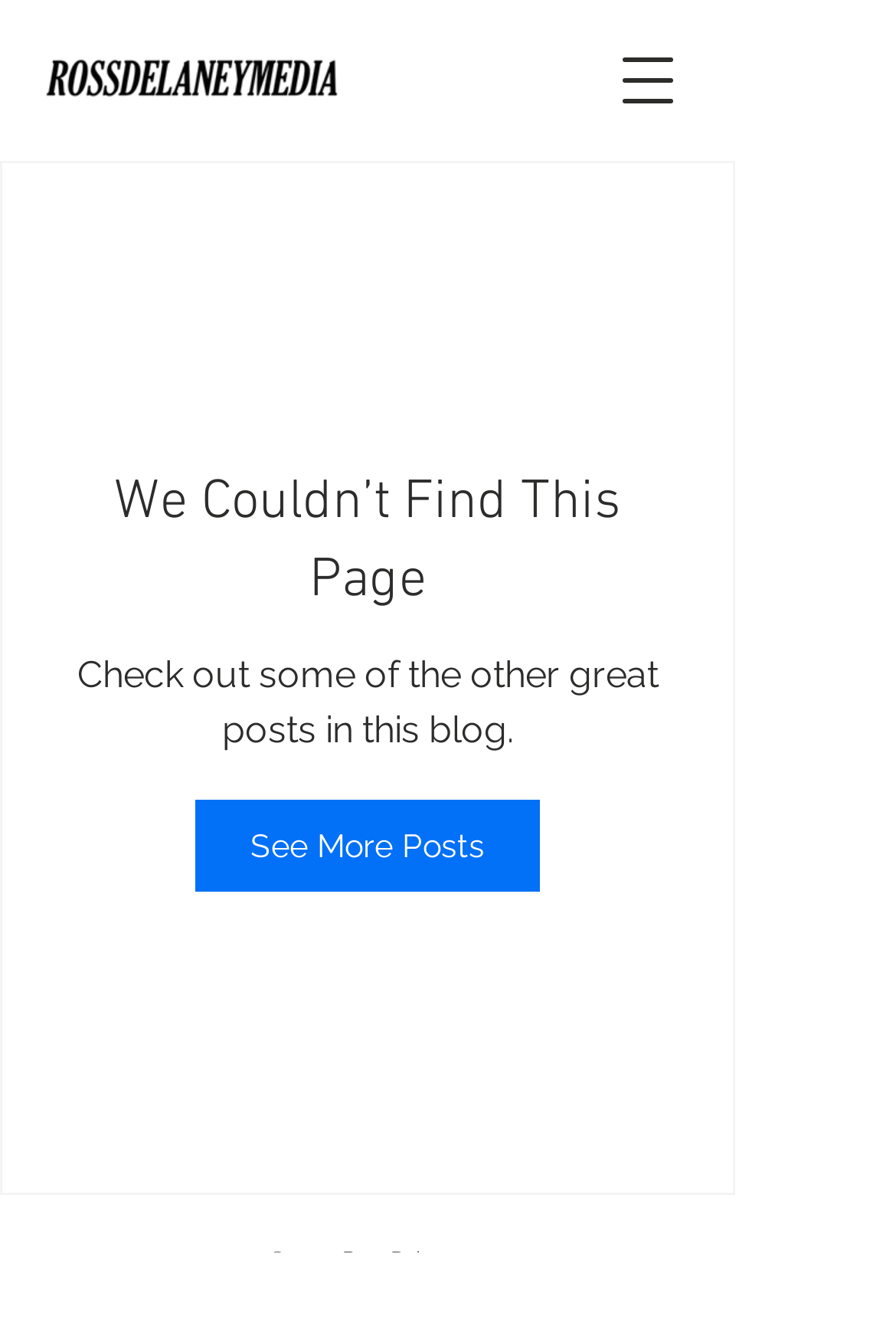Identify the bounding box for the UI element described as: "We Couldn’t Find This Page". The coordinates should be four float numbers between 0 and 1, i.e., [left, top, right, bottom].

[0.079, 0.35, 0.741, 0.468]